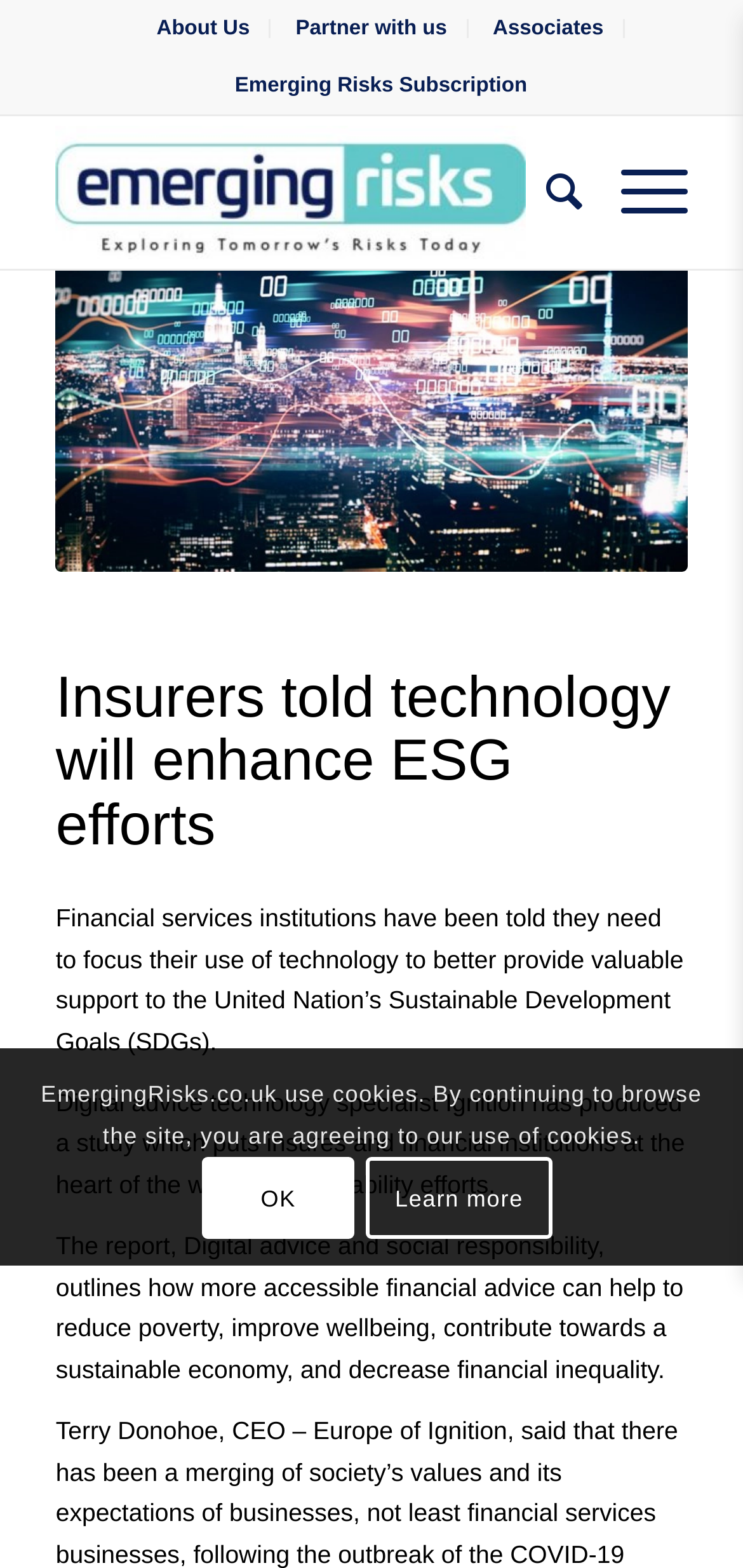What is the name of the company mentioned in the logo?
Please provide a comprehensive answer to the question based on the webpage screenshot.

I looked at the logo image and its corresponding link, which has the text 'Emerging Risks Media Ltd'. This is the name of the company mentioned in the logo.